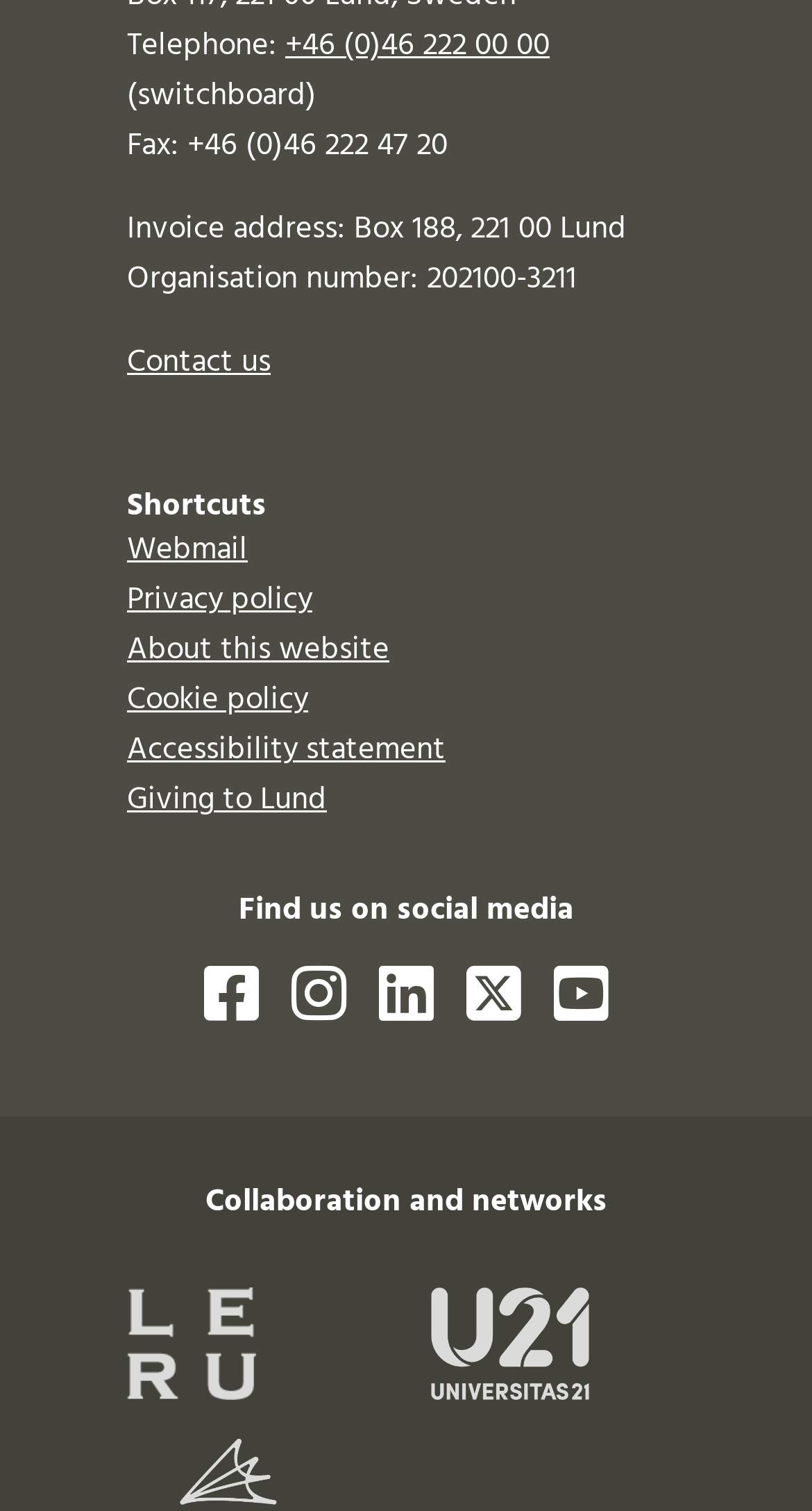What is the phone number?
Please answer the question as detailed as possible based on the image.

I found the phone number by looking at the static text element that says 'Telephone:' and the link element next to it, which contains the phone number.